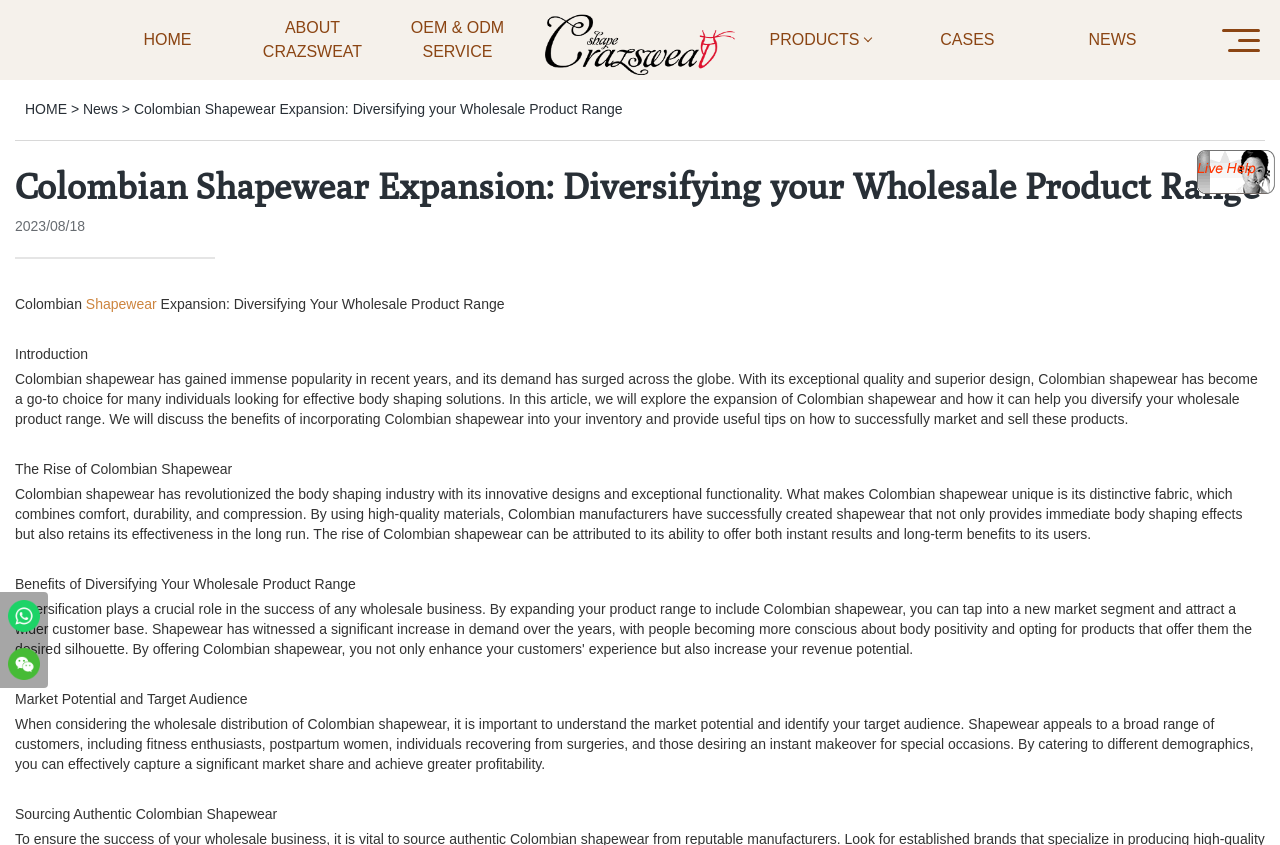Could you provide the bounding box coordinates for the portion of the screen to click to complete this instruction: "Click on the 'OEM & ODM SERVICE' link"?

[0.303, 0.019, 0.412, 0.076]